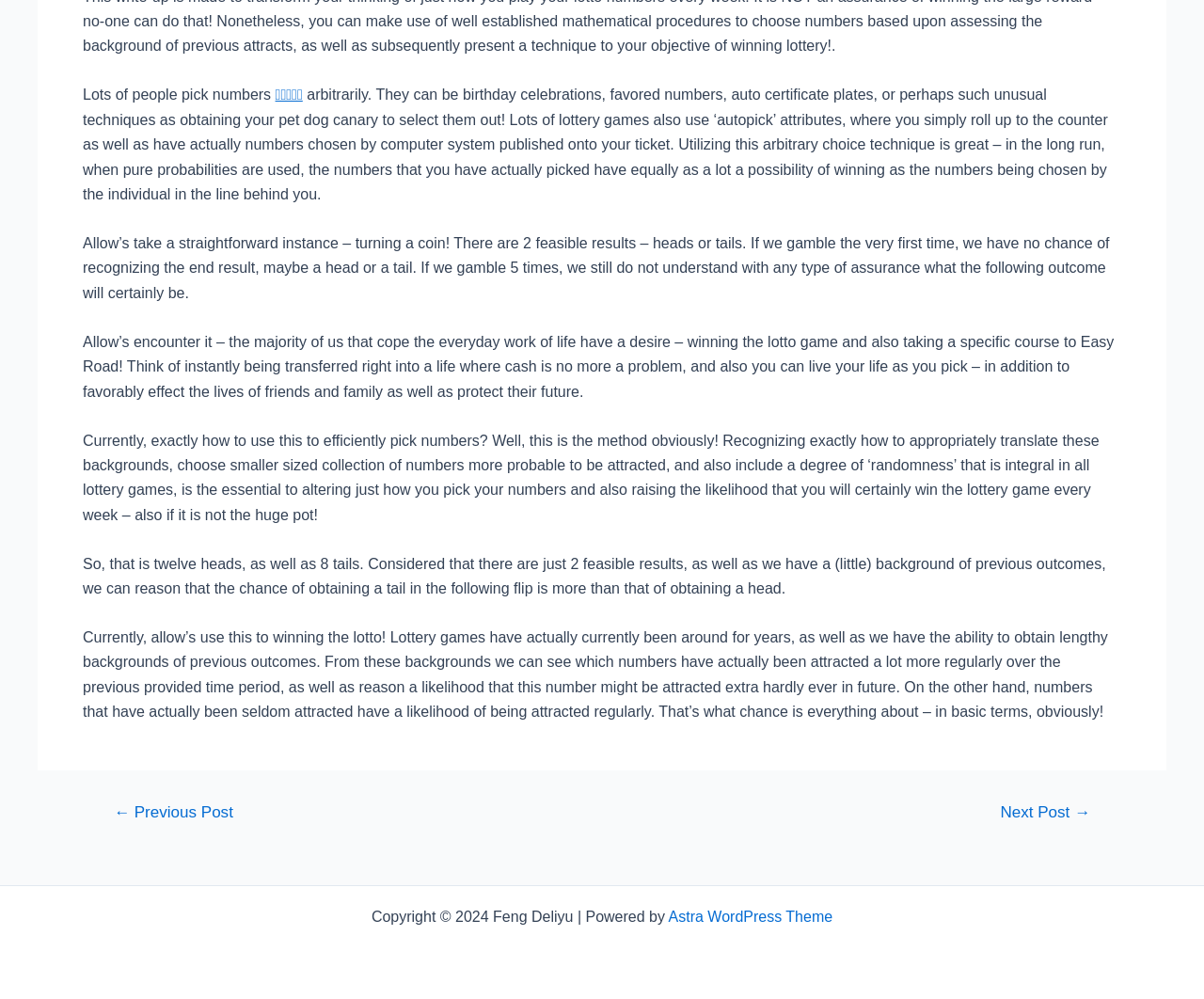Extract the bounding box coordinates for the UI element described by the text: "Astra WordPress Theme". The coordinates should be in the form of [left, top, right, bottom] with values between 0 and 1.

[0.555, 0.91, 0.692, 0.926]